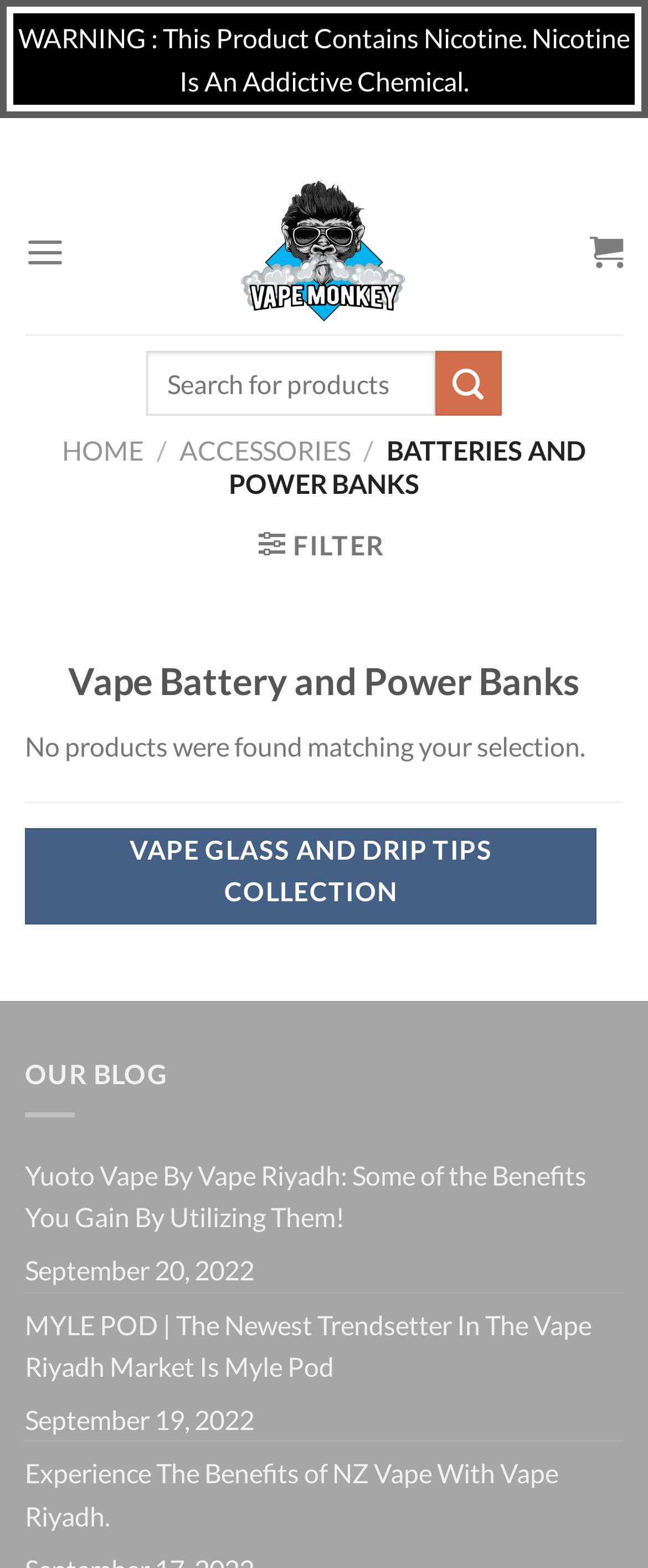How many categories are listed in the menu?
Utilize the information in the image to give a detailed answer to the question.

The menu is located at the top of the webpage and has three categories: 'HOME', 'ACCESSORIES', and 'BATTERIES AND POWER BANKS'.